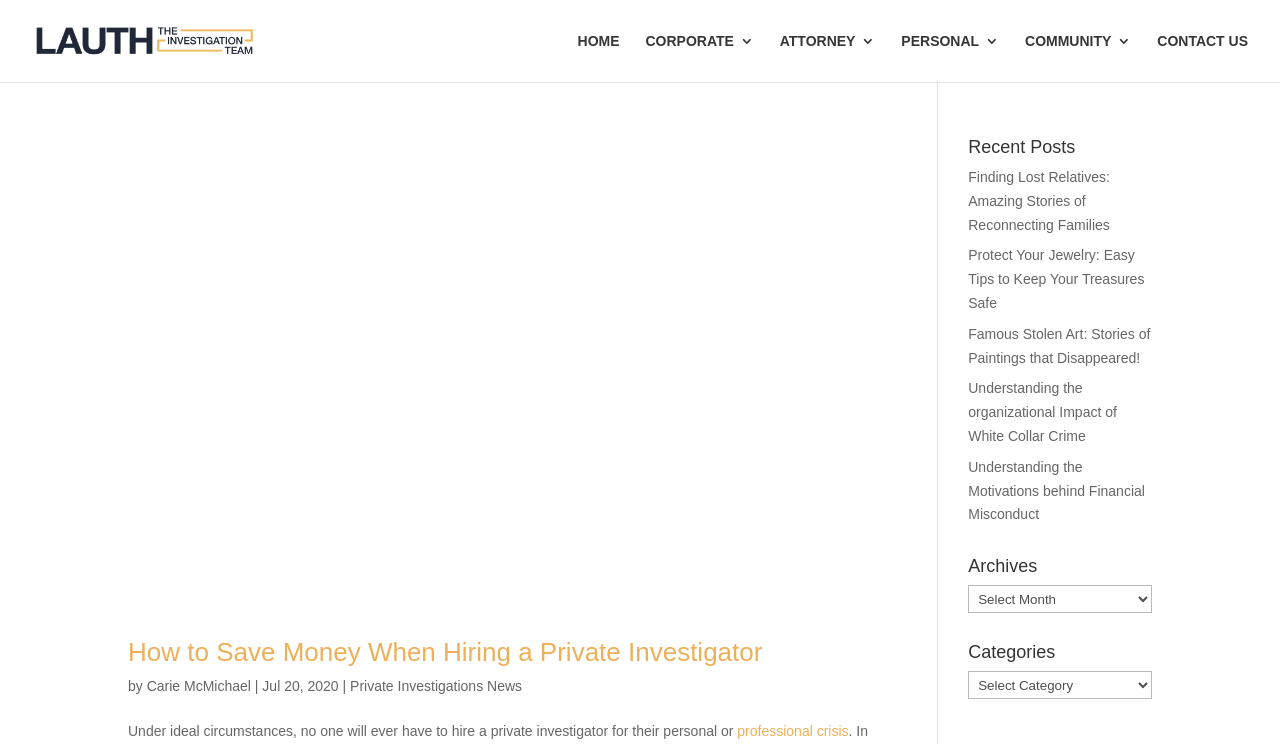Provide a brief response using a word or short phrase to this question:
What type of investigators does this website provide?

Private Investigators